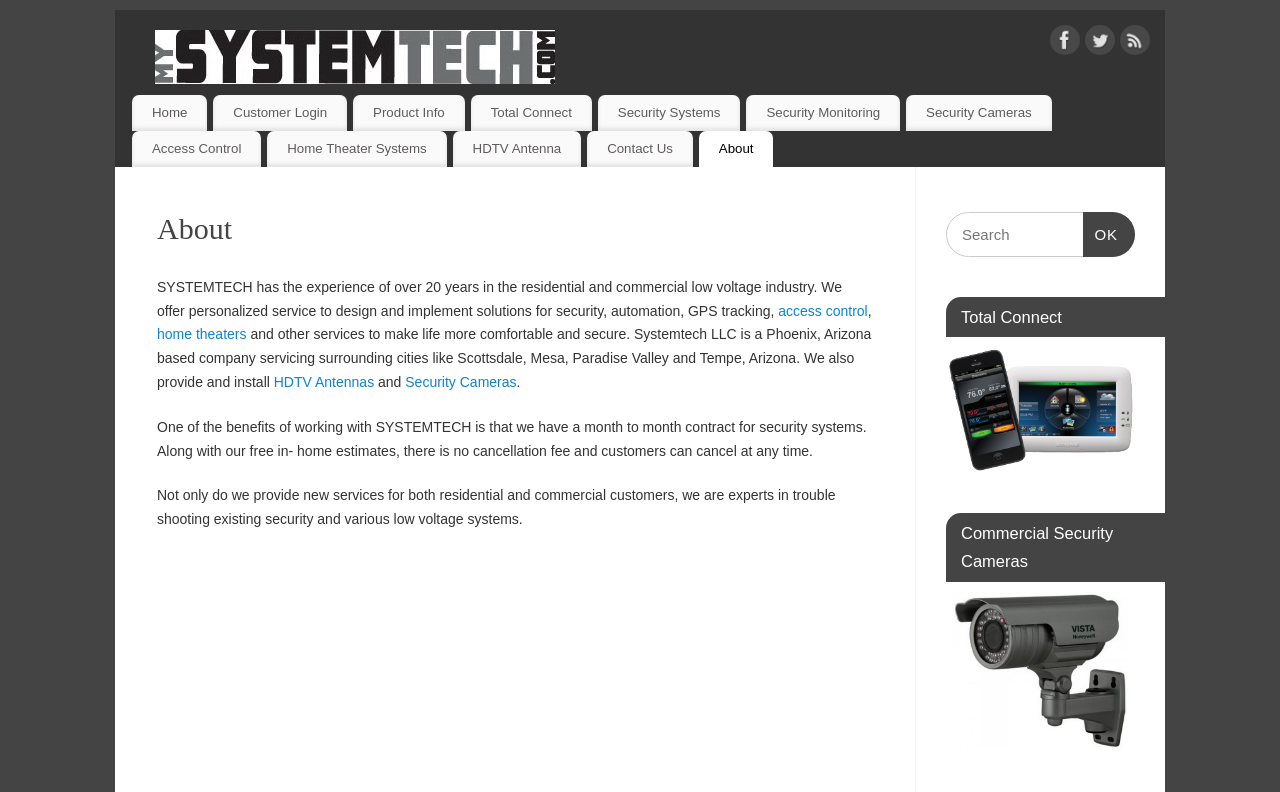Given the description Home Theater Systems, predict the bounding box coordinates of the UI element. Ensure the coordinates are in the format (top-left x, top-left y, bottom-right x, bottom-right y) and all values are between 0 and 1.

[0.209, 0.165, 0.349, 0.211]